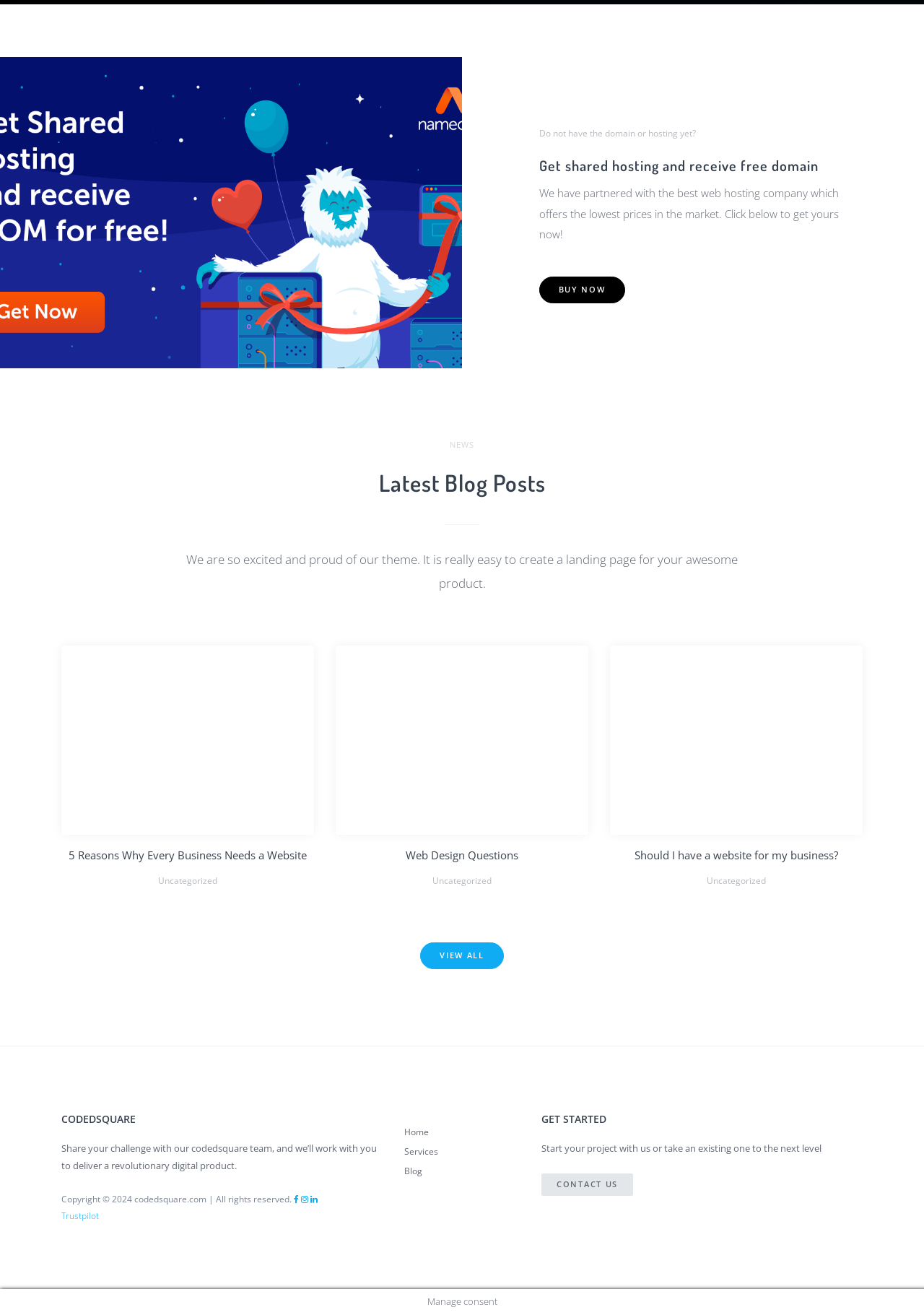Determine the bounding box coordinates of the clickable element to achieve the following action: 'Get shared hosting and receive free domain'. Provide the coordinates as four float values between 0 and 1, formatted as [left, top, right, bottom].

[0.583, 0.117, 0.917, 0.135]